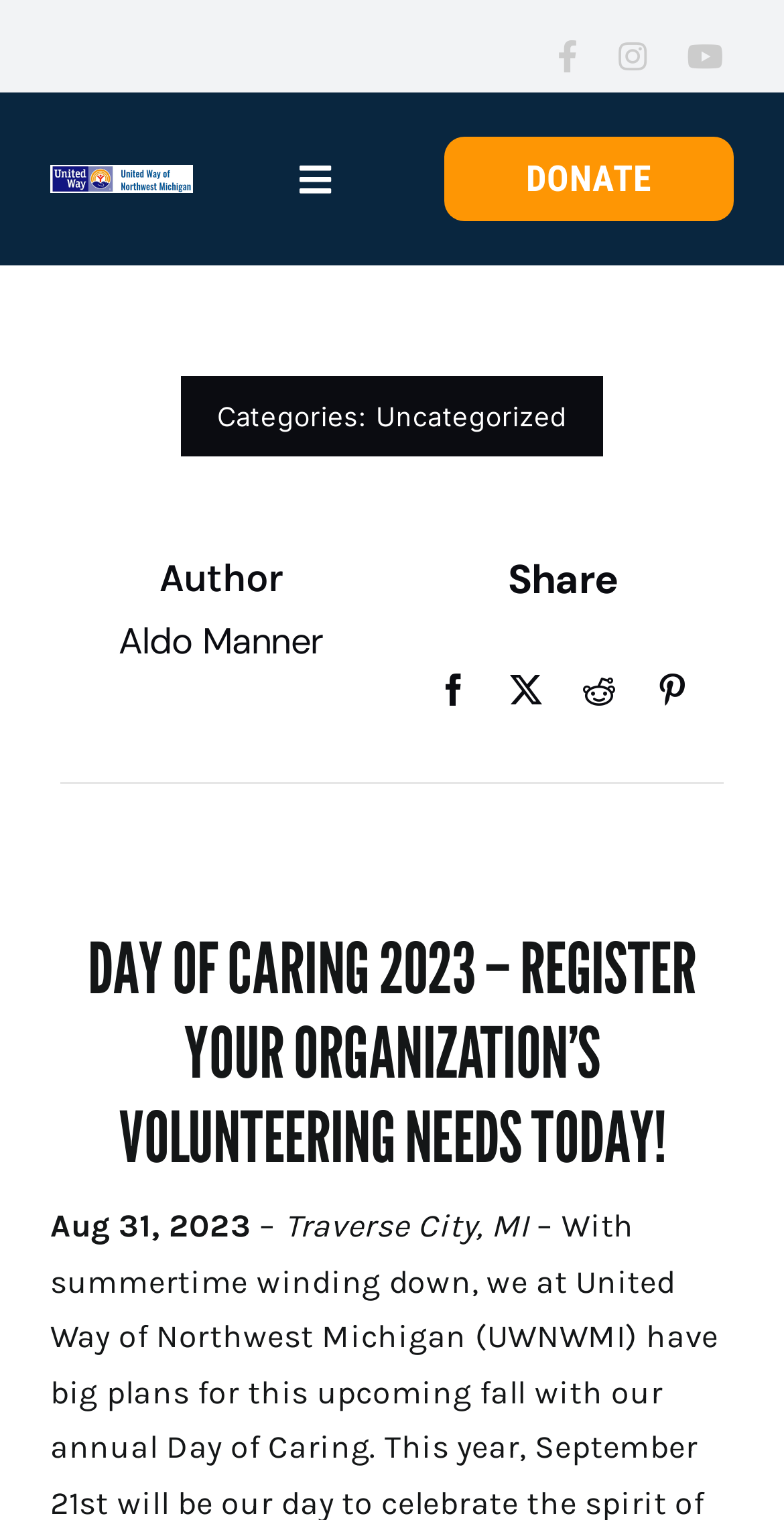What is the title of the main article?
Please craft a detailed and exhaustive response to the question.

I looked at the heading elements on the webpage and found the main article title 'DAY OF CARING 2023 – REGISTER YOUR ORGANIZATION’S VOLUNTEERING NEEDS TODAY!' which is a heading element.